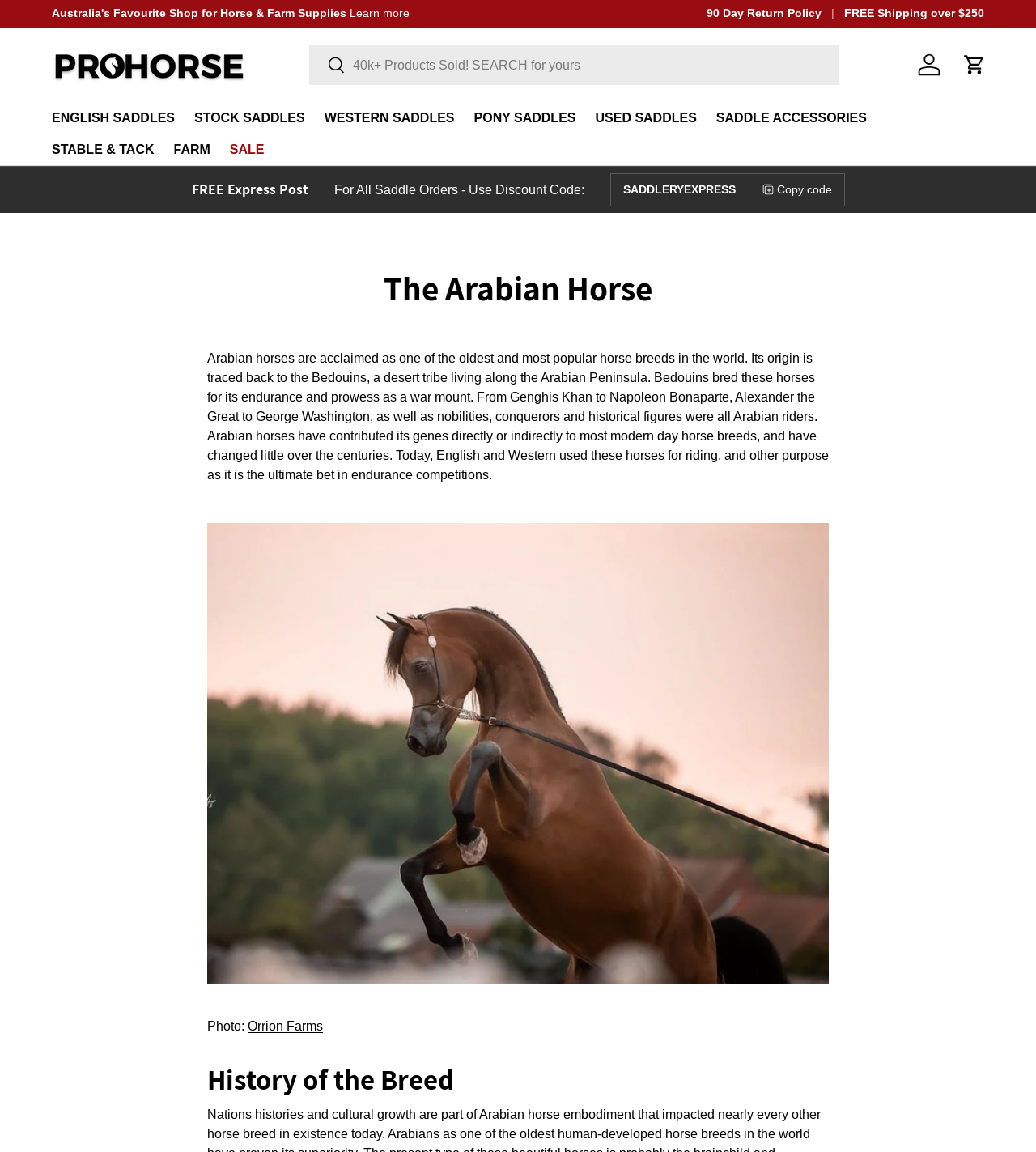Locate the bounding box coordinates of the area to click to fulfill this instruction: "Search for something". The bounding box should be presented as four float numbers between 0 and 1, in the order [left, top, right, bottom].

[0.299, 0.039, 0.809, 0.074]